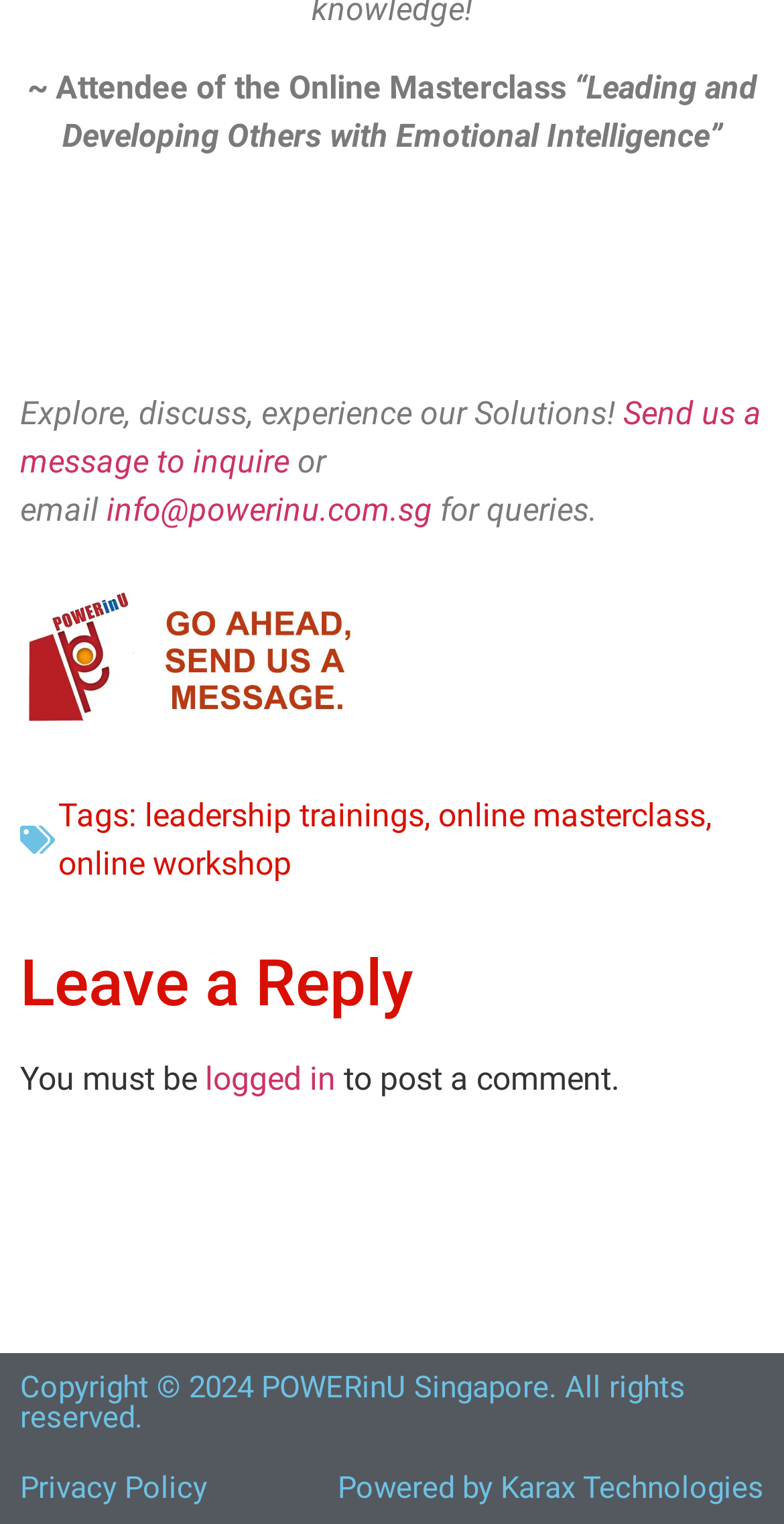Give a concise answer using one word or a phrase to the following question:
Who owns the copyright of the website?

POWERinU Singapore